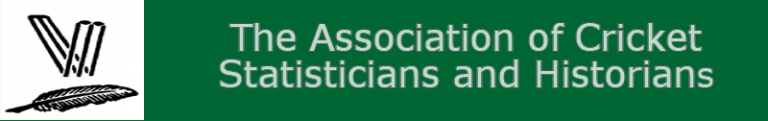Refer to the image and provide an in-depth answer to the question:
What is symbolized by the feather in the logo?

The feather in the logo symbolizes the foundation's commitment to cricket statistics and history, as stated in the description. This suggests that the feather is a metaphor for the organization's dedication to preserving and sharing cricket-related records.